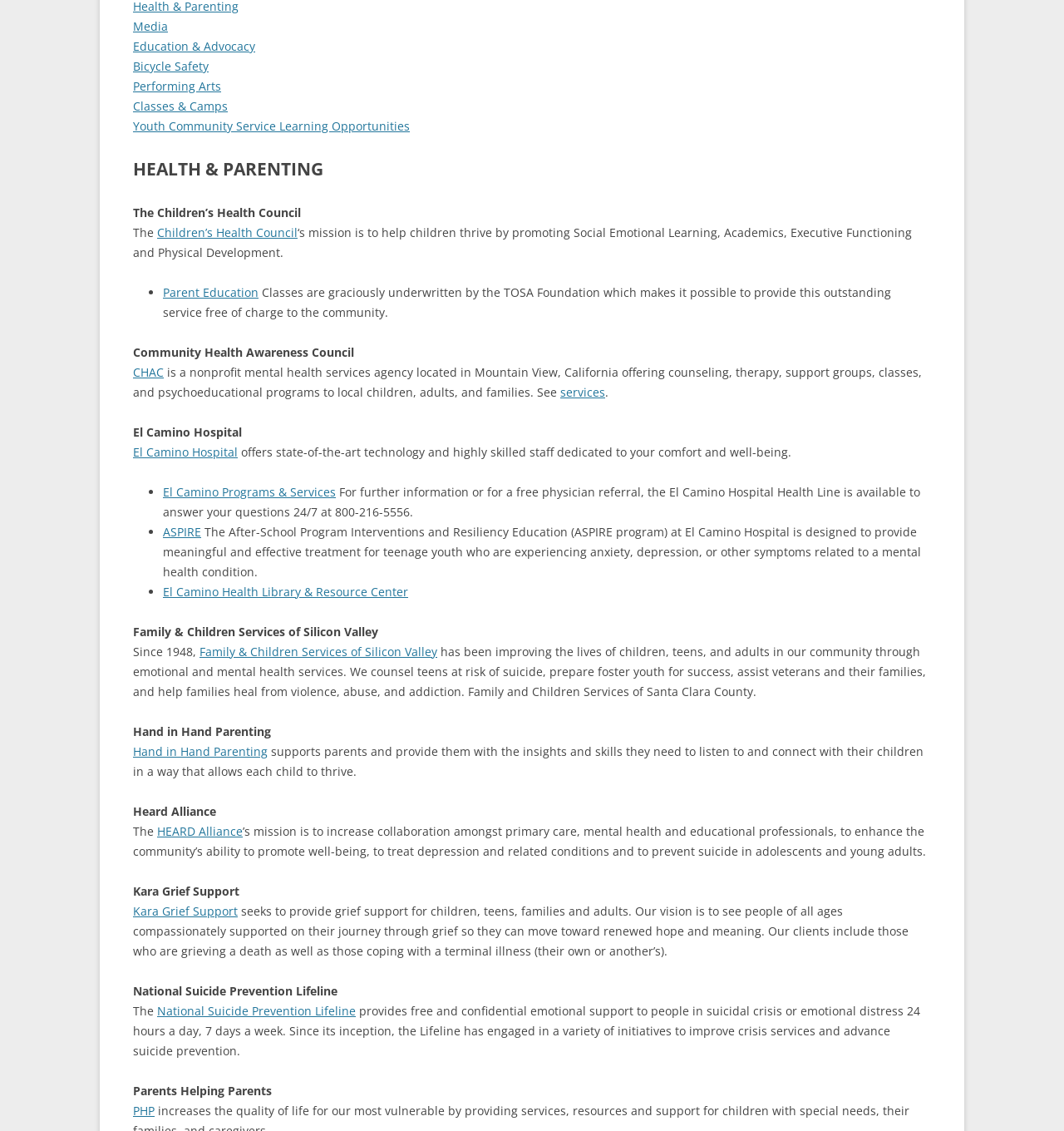Using the element description: "What Are THC-THCA Diamonds?", determine the bounding box coordinates for the specified UI element. The coordinates should be four float numbers between 0 and 1, [left, top, right, bottom].

None